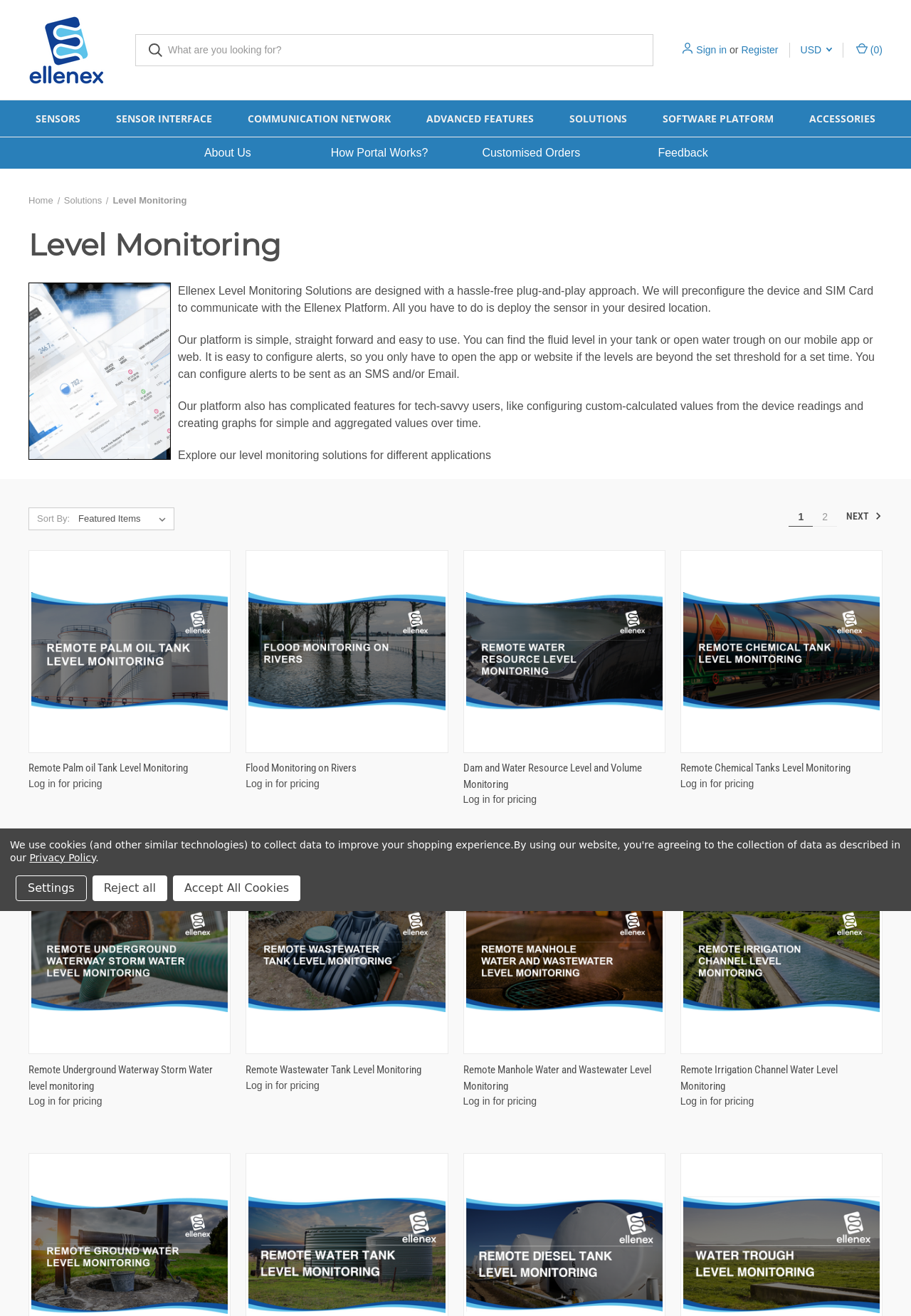How many items are in the cart?
Based on the visual, give a brief answer using one word or a short phrase.

0